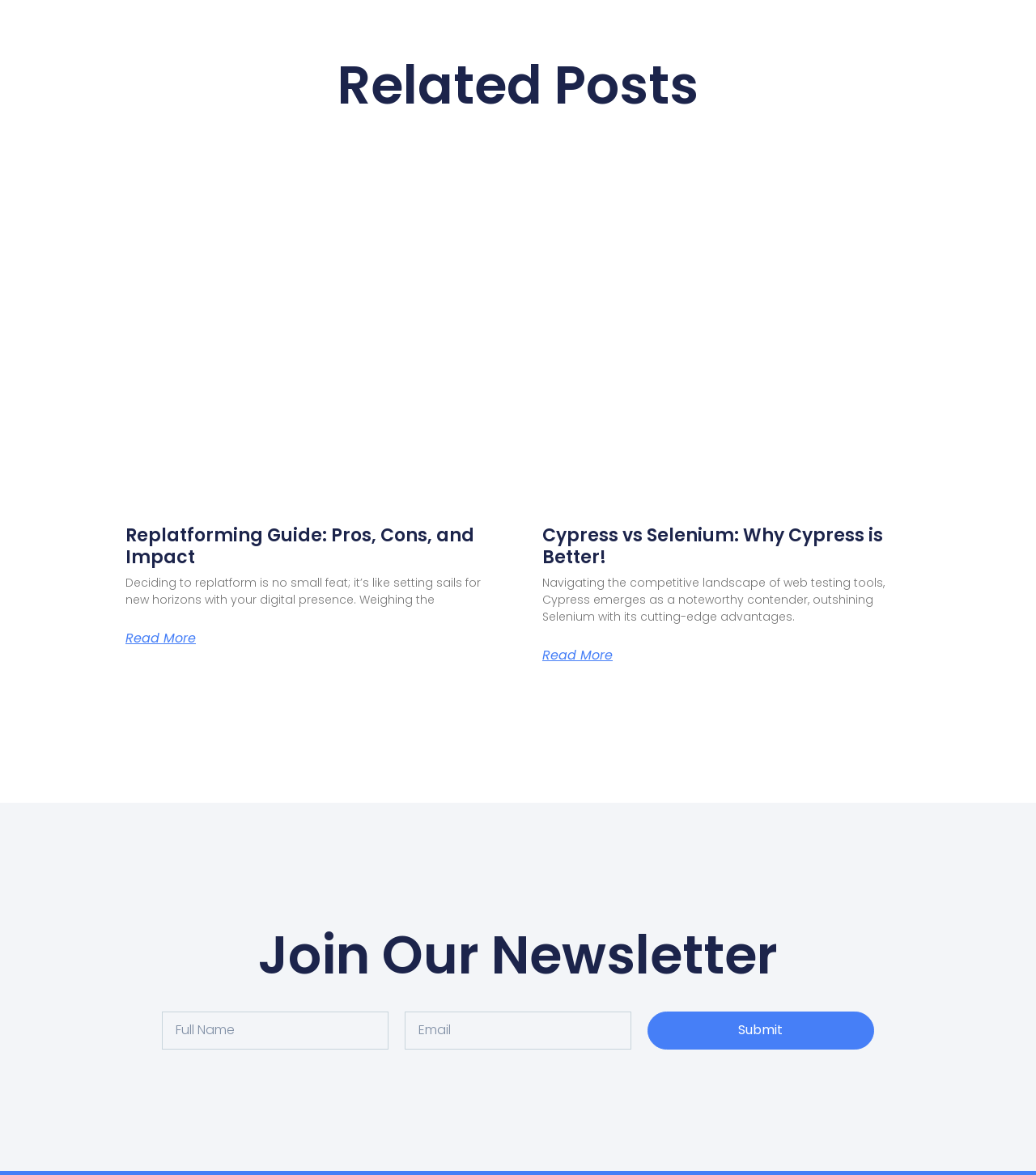Please identify the coordinates of the bounding box for the clickable region that will accomplish this instruction: "Read more about Cypress vs Selenium: Why Cypress is Better!".

[0.523, 0.552, 0.591, 0.563]